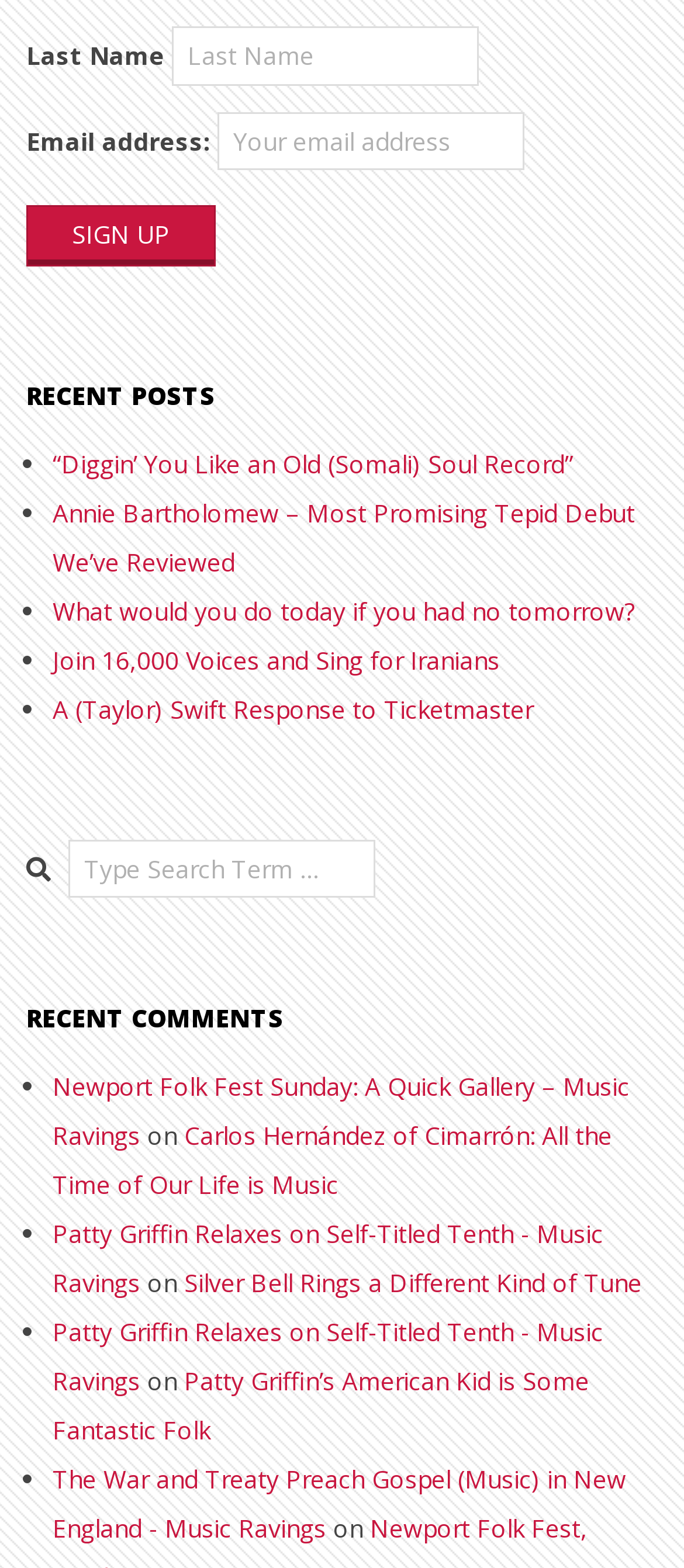Give a short answer using one word or phrase for the question:
What is the text on the button?

SIGN UP